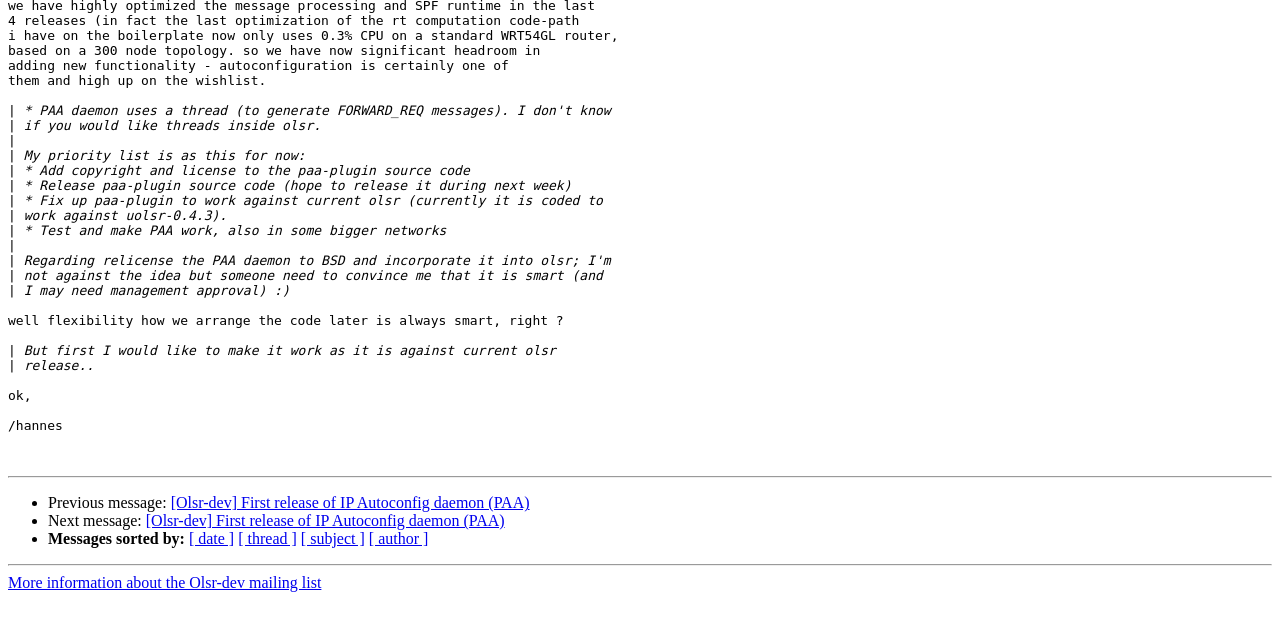Based on the element description [ date ], identify the bounding box coordinates for the UI element. The coordinates should be in the format (top-left x, top-left y, bottom-right x, bottom-right y) and within the 0 to 1 range.

[0.148, 0.829, 0.183, 0.855]